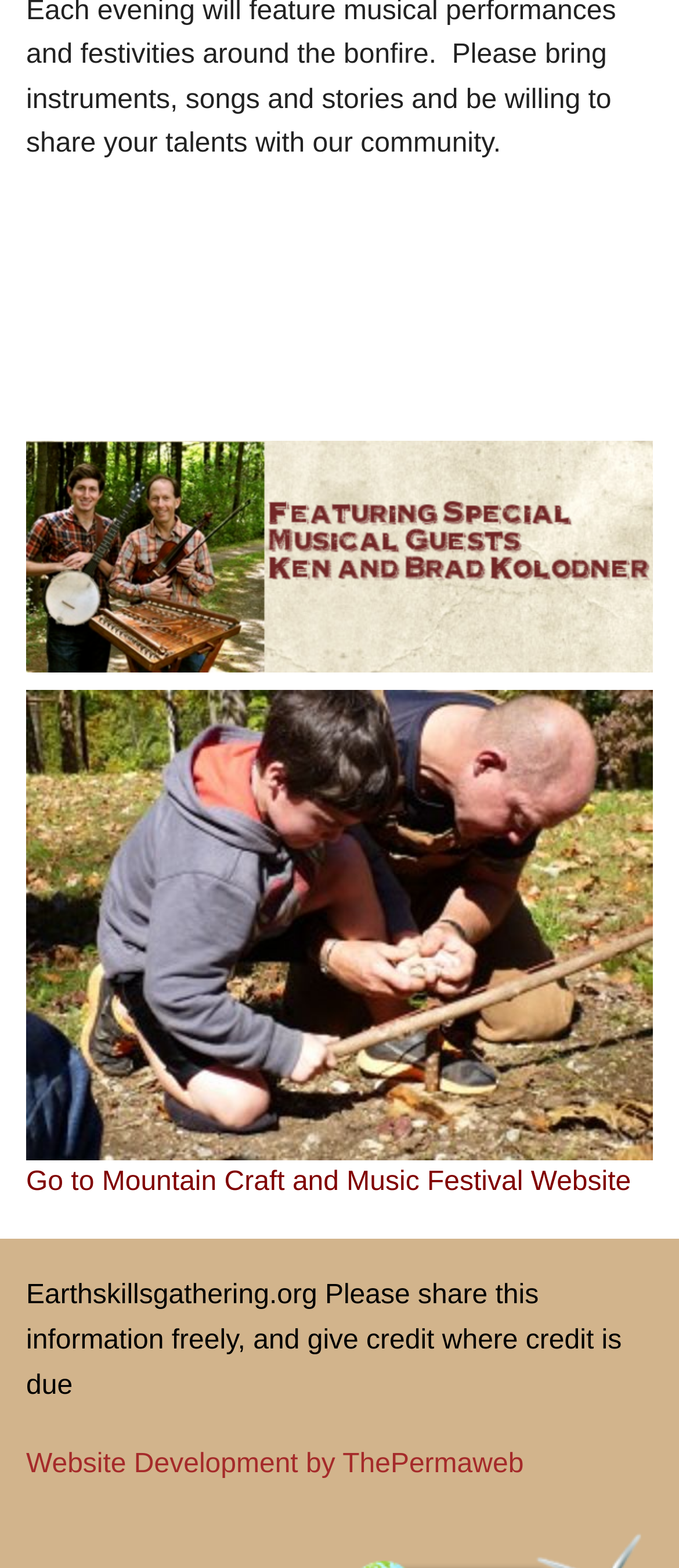Identify the bounding box for the UI element described as: "Website Development by ThePermaweb". Ensure the coordinates are four float numbers between 0 and 1, formatted as [left, top, right, bottom].

[0.038, 0.925, 0.771, 0.944]